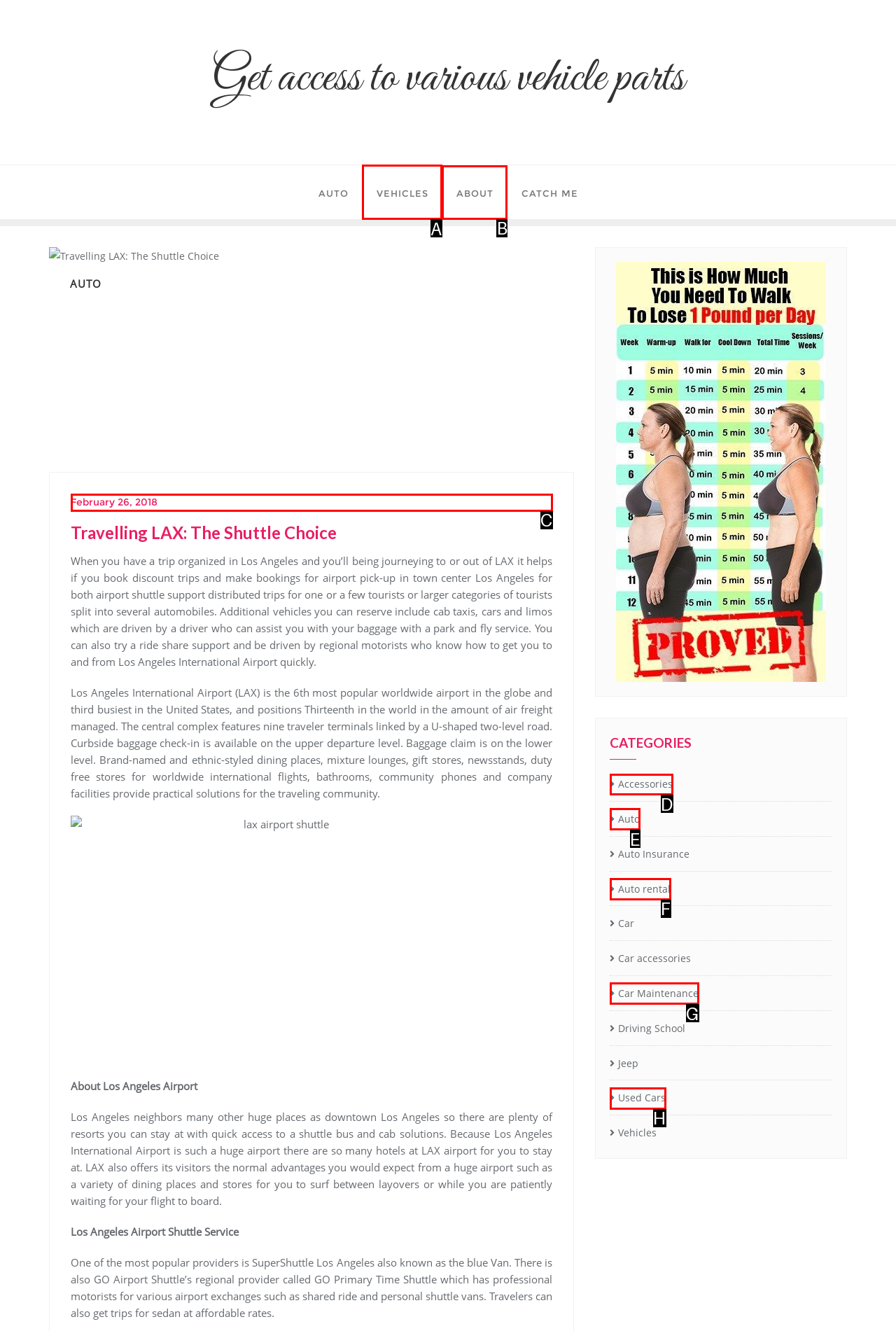Identify the correct UI element to click for the following task: Explore the 'VEHICLES' category Choose the option's letter based on the given choices.

A